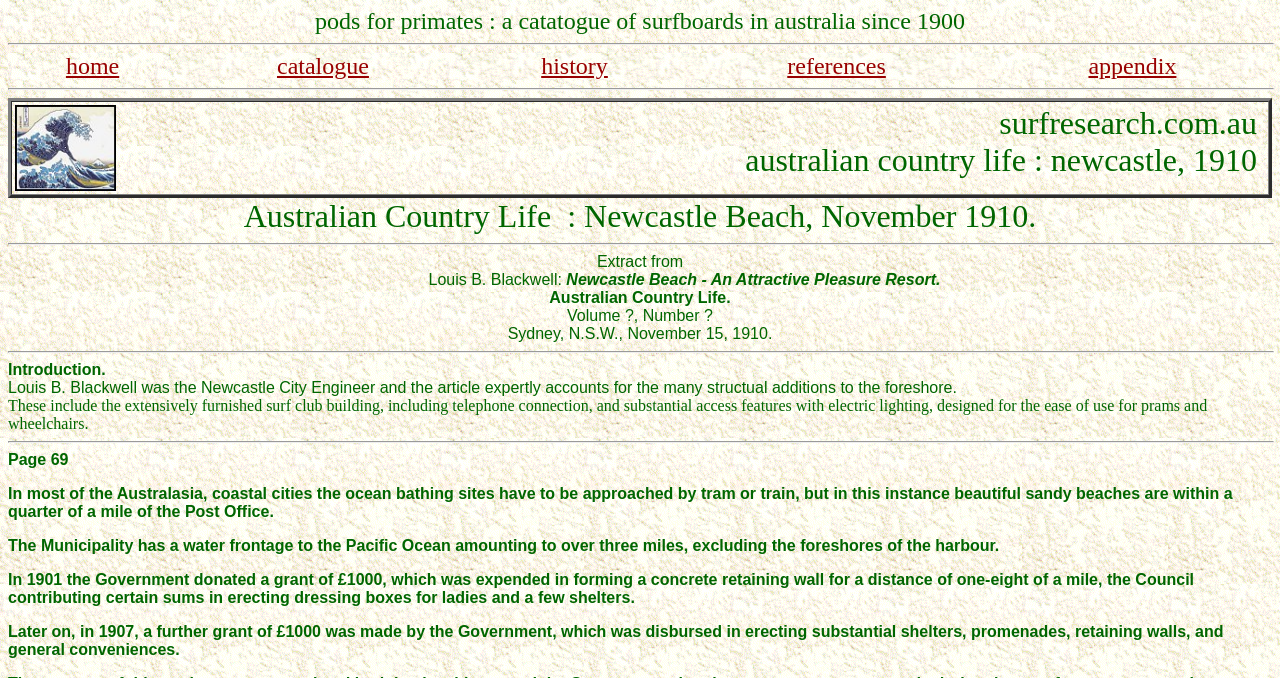What is the name of the author of the article?
Based on the image, please offer an in-depth response to the question.

The name of the author of the article is mentioned as 'Louis B. Blackwell' in the text, specifically in the sentence 'Louis B. Blackwell was the Newcastle City Engineer and the article expertly accounts for the many structual additions to the foreshore.'.